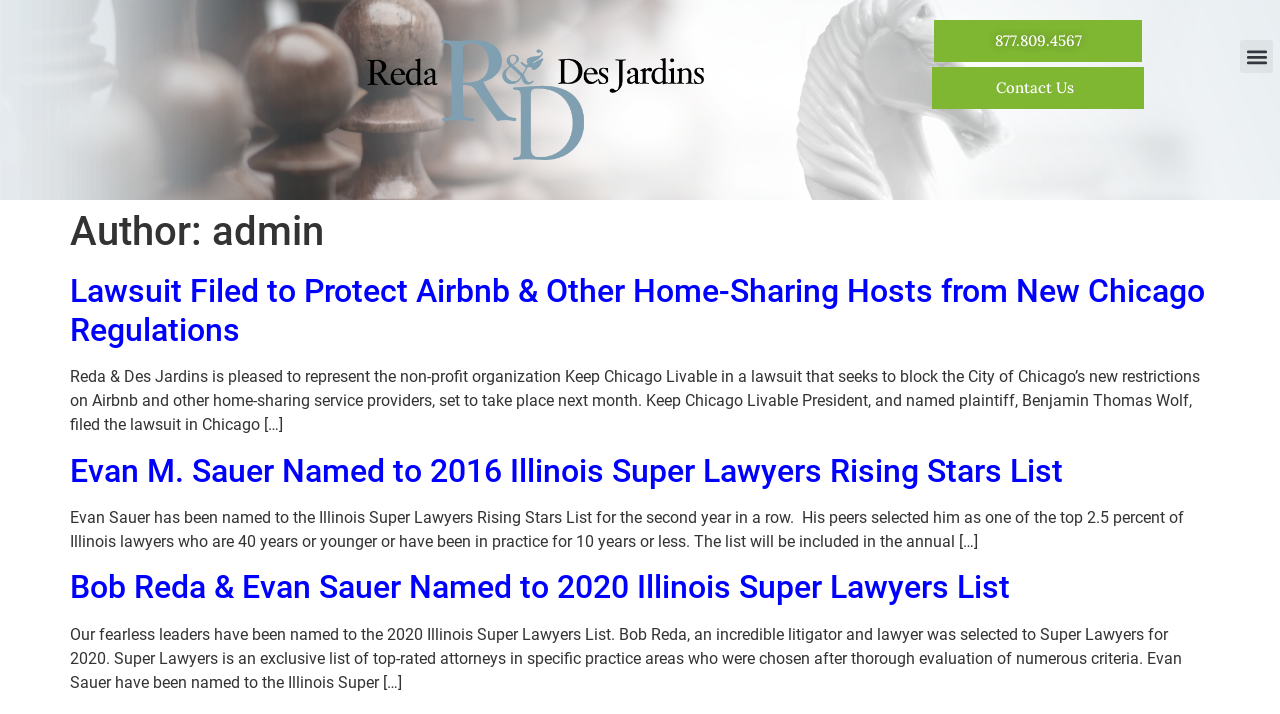Offer a comprehensive description of the webpage’s content and structure.

This webpage appears to be a blog or news site focused on Chicago business and real estate, with a prominent header section at the top. The header features a link to the left, a phone number "877.809.4567" in the middle, and a "Contact Us" link to the right. A "Menu Toggle" button is located at the top right corner.

Below the header, there are three articles or news sections. The first article has a heading "Lawsuit Filed to Protect Airbnb & Other Home-Sharing Hosts from New Chicago Regulations" and a brief summary of the lawsuit filed by Reda & Des Jardins to block the City of Chicago's new restrictions on Airbnb and other home-sharing service providers.

The second article is about Evan M. Sauer being named to the 2016 Illinois Super Lawyers Rising Stars List, with a brief description of the selection process and his achievement.

The third article is about Bob Reda and Evan Sauer being named to the 2020 Illinois Super Lawyers List, with a brief description of the Super Lawyers selection process and their achievements.

Each article has a heading and a brief summary or text, with links to read more about each topic. The overall layout is organized, with clear headings and concise text.